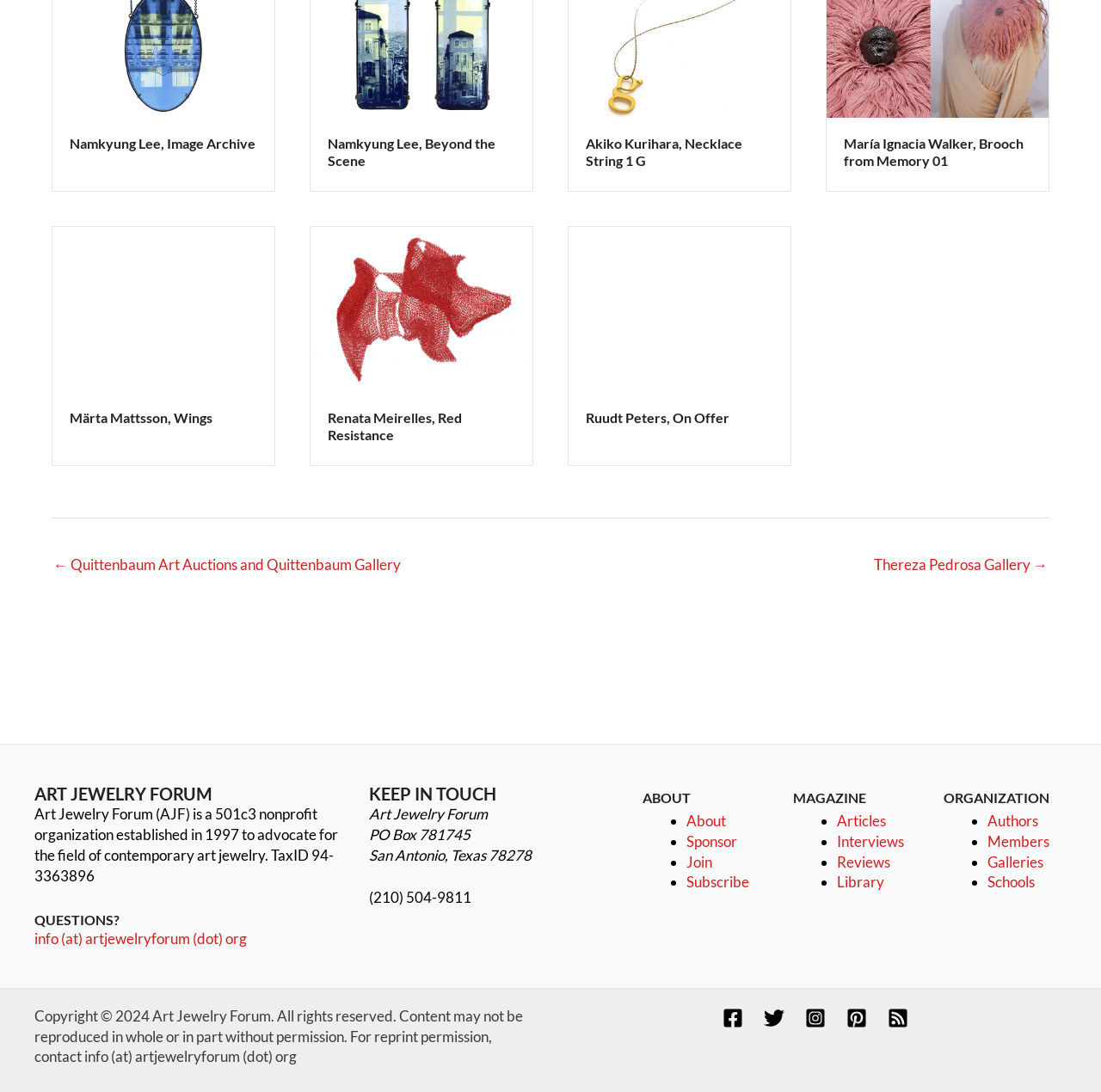Could you specify the bounding box coordinates for the clickable section to complete the following instruction: "Follow on Facebook"?

[0.656, 0.923, 0.675, 0.941]